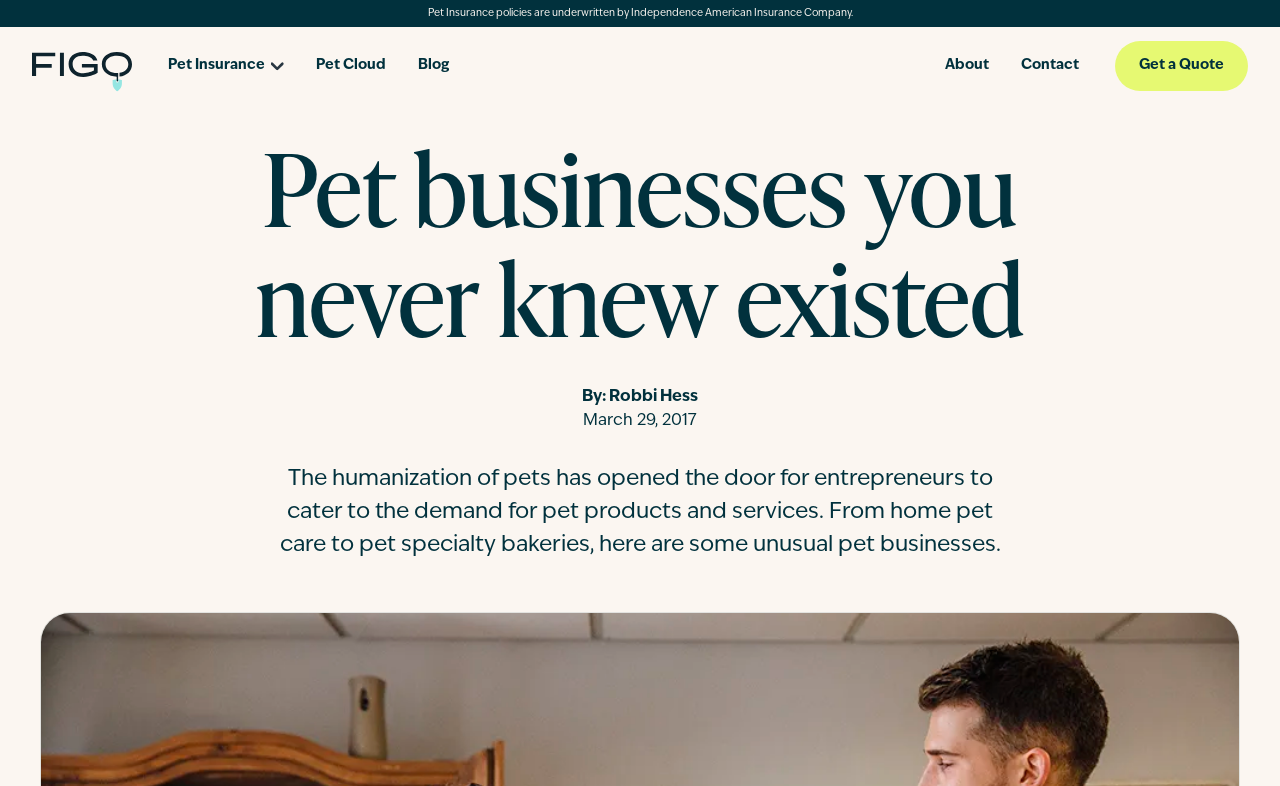Determine the bounding box coordinates (top-left x, top-left y, bottom-right x, bottom-right y) of the UI element described in the following text: Blog

[0.314, 0.039, 0.363, 0.127]